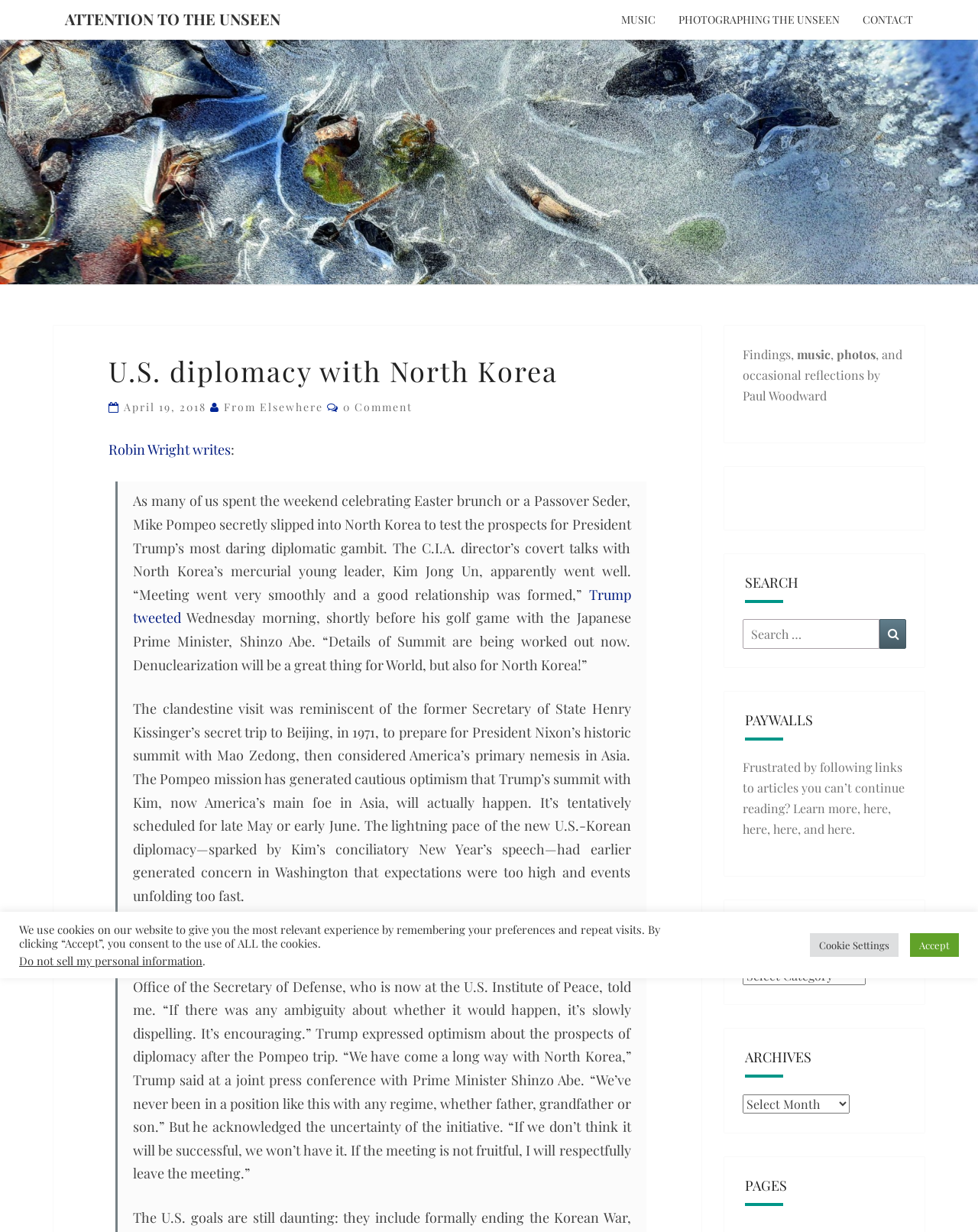Provide the bounding box coordinates for the UI element that is described by this text: "Photographing the unseen". The coordinates should be in the form of four float numbers between 0 and 1: [left, top, right, bottom].

[0.682, 0.0, 0.87, 0.032]